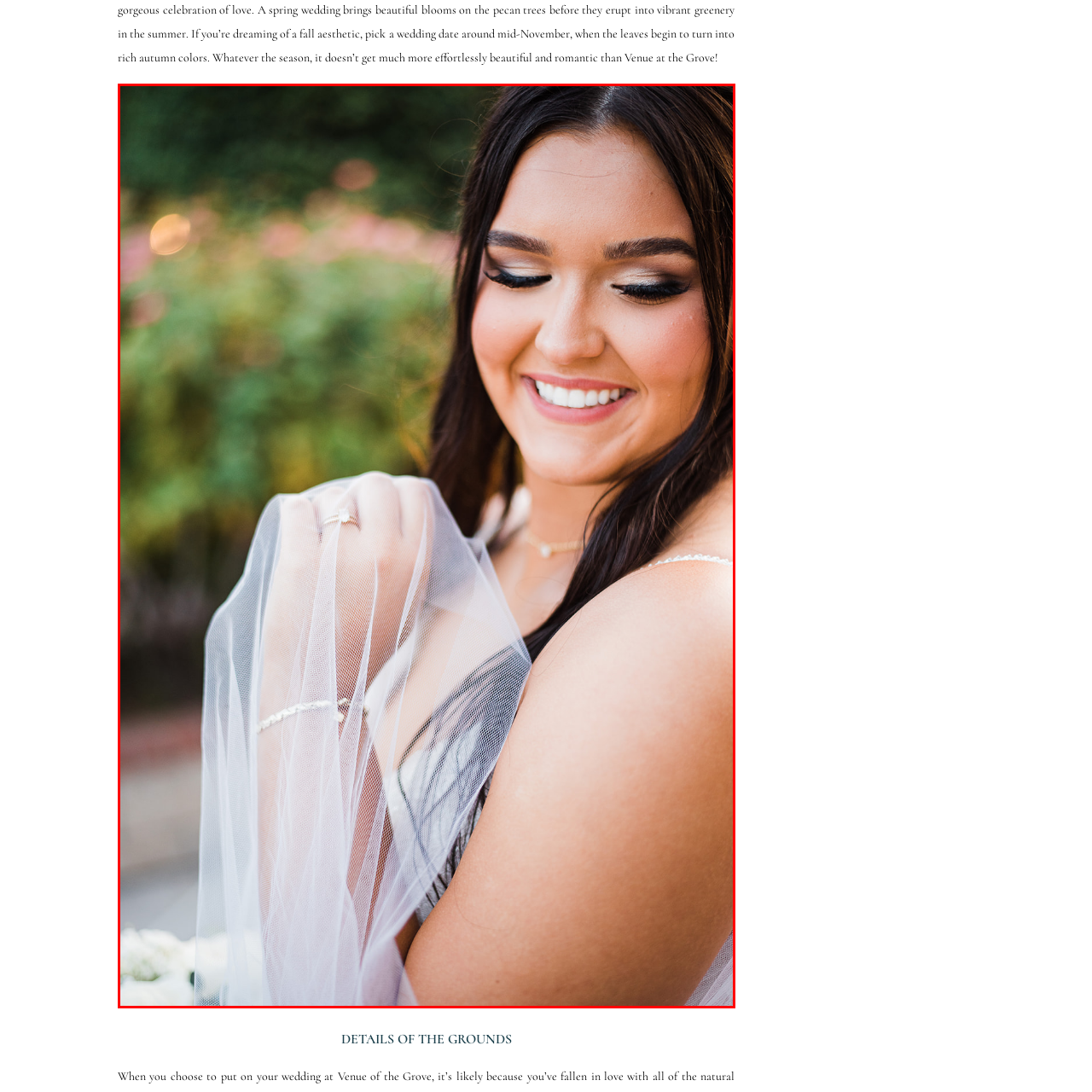Give a thorough and detailed explanation of the image enclosed by the red border.

In this enchanting garden setting at her wedding venue, a bride captures a moment of joy and playfulness, gently twirling her delicate veil. With a radiant smile, her makeup accentuates her features, showcasing soft tones that harmonize with the vibrant greenery surrounding her. The interplay of light highlights the intricate details of her gown and the subtle sparkle of her jewelry, creating a dreamy atmosphere. This intimate moment embodies the magic and excitement of the wedding day, celebrating love and the beauty of the occasion.